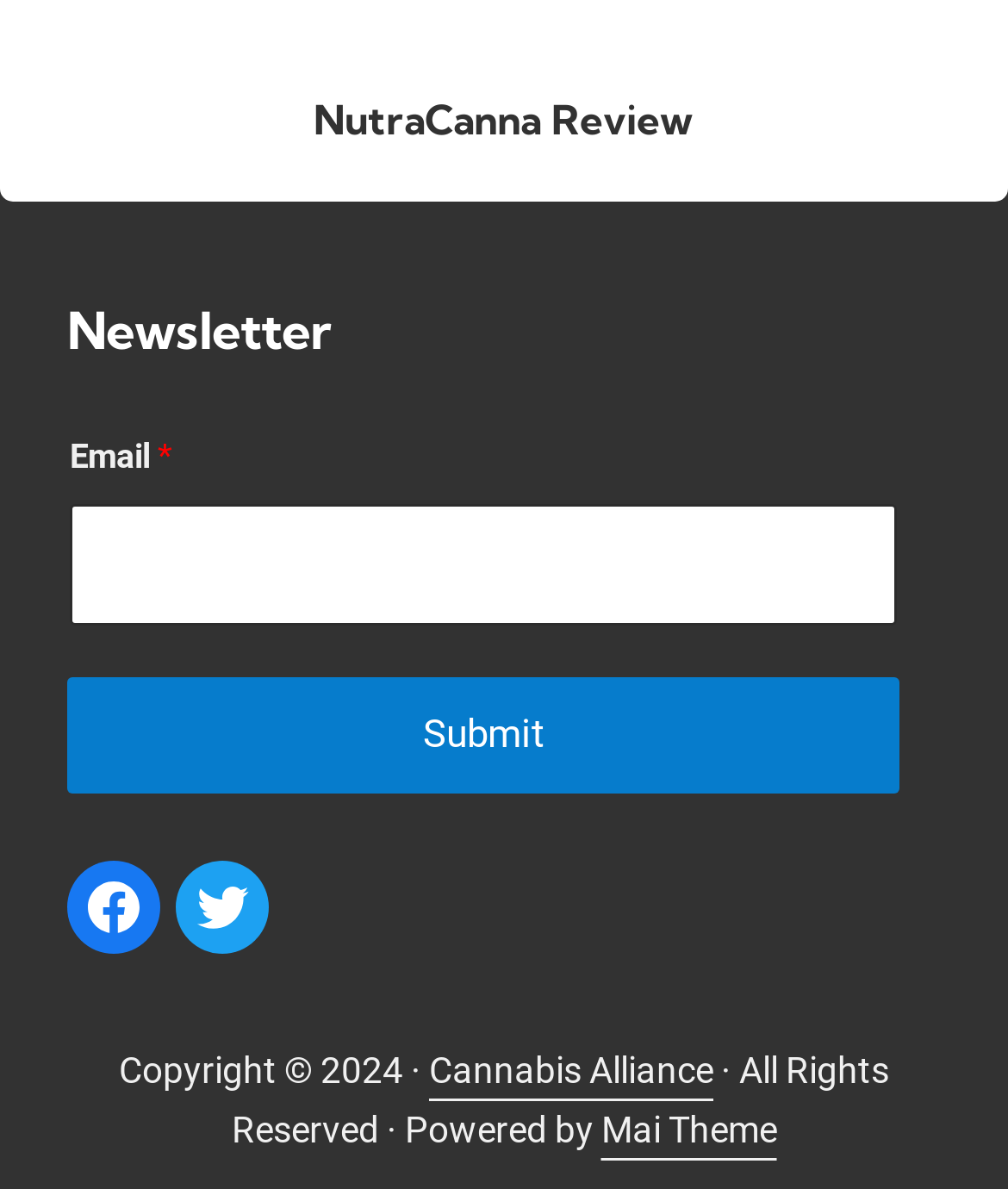What is the required field in the newsletter section?
Look at the image and construct a detailed response to the question.

In the newsletter section, there is a textbox with a label 'Email *' and it is marked as required, indicating that the user must fill in their email address to submit the form.